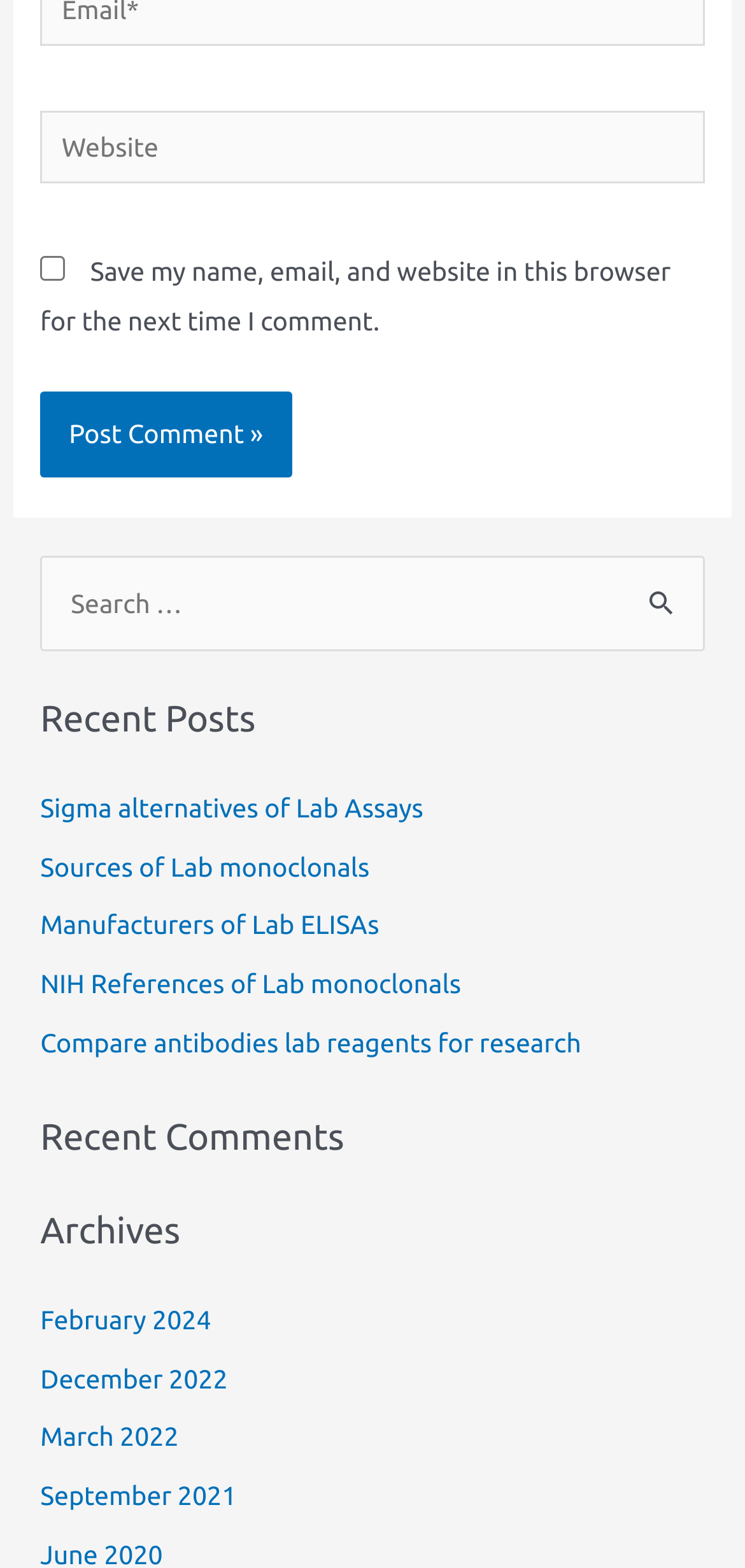Pinpoint the bounding box coordinates for the area that should be clicked to perform the following instruction: "Subscribe to the newsletter".

None